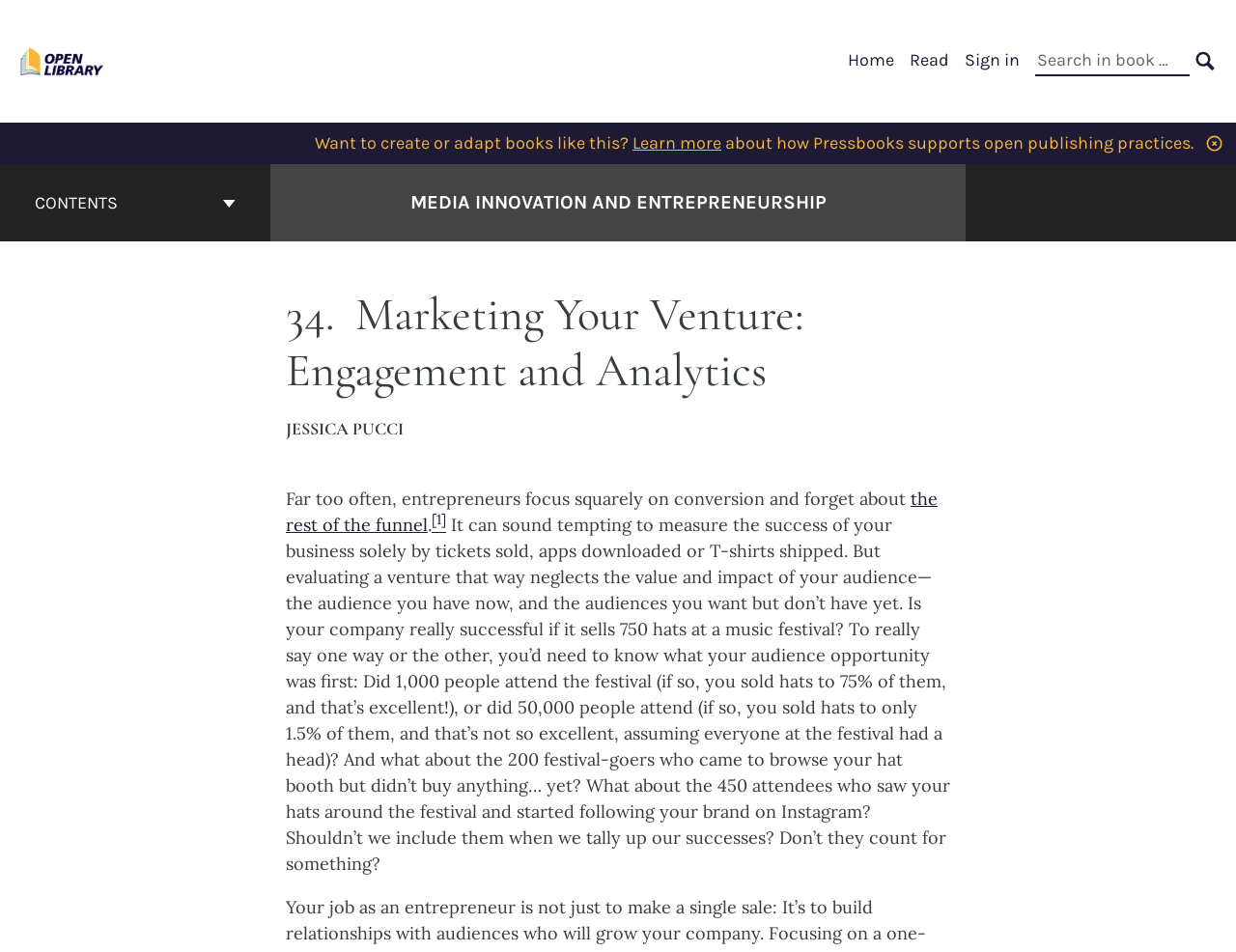What is the name of the book?
Please provide a detailed answer to the question.

I found the answer by looking at the heading 'Go to the cover page of Media Innovation and Entrepreneurship' and the static text 'MEDIA INNOVATION AND ENTREPRENEURSHIP'.